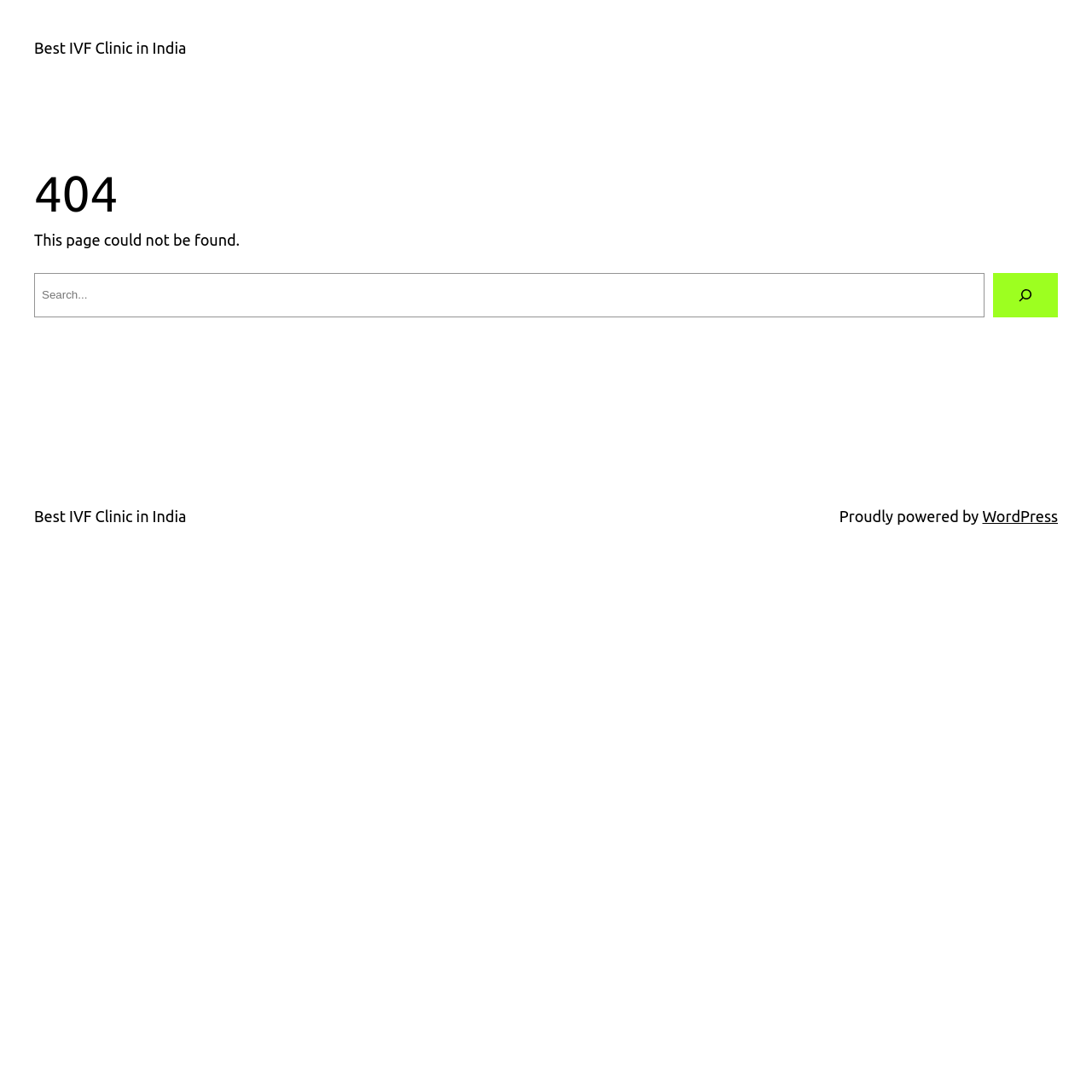Locate the UI element described as follows: "name="s" placeholder="Search..."". Return the bounding box coordinates as four float numbers between 0 and 1 in the order [left, top, right, bottom].

[0.031, 0.25, 0.902, 0.29]